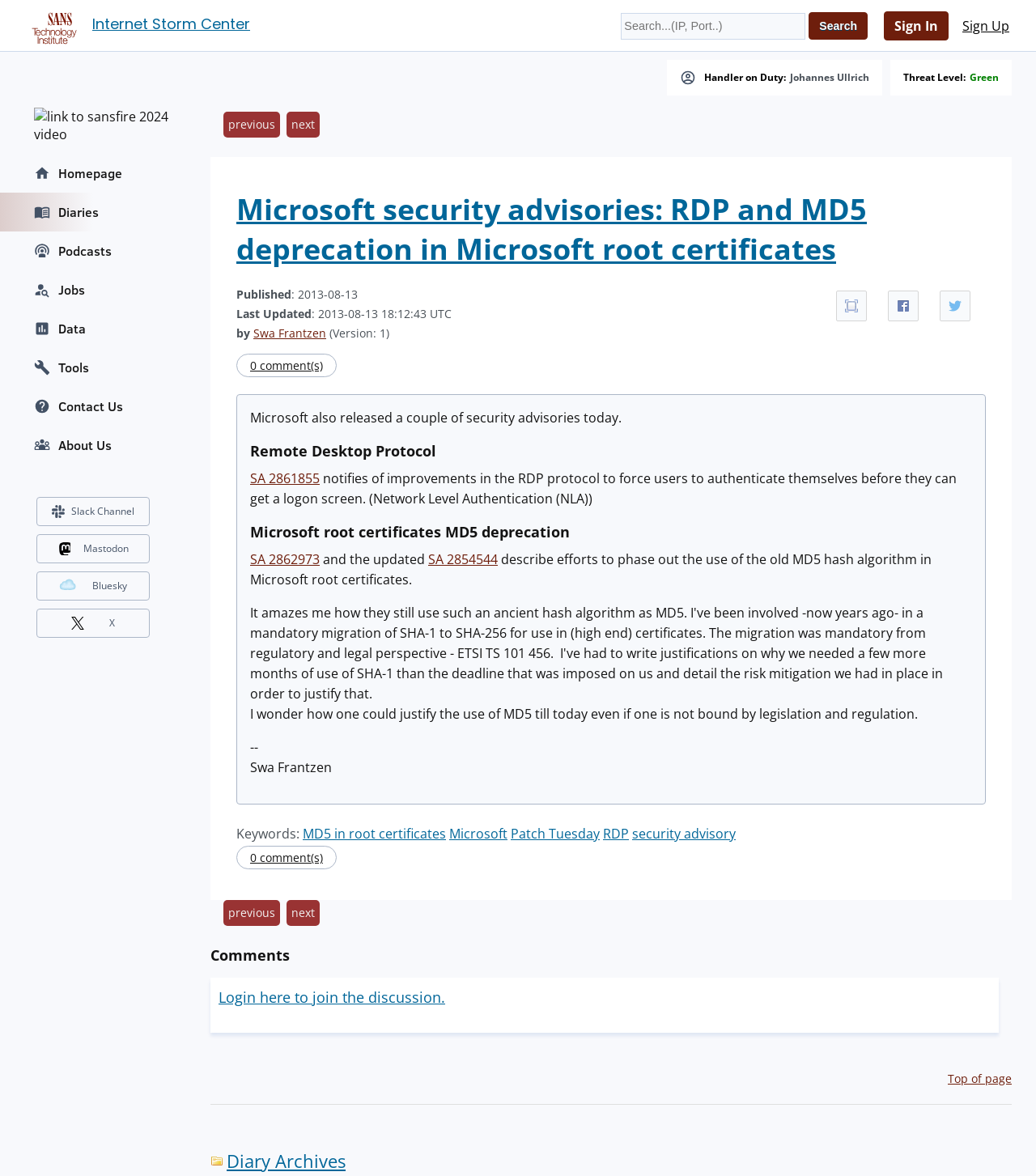Identify the bounding box coordinates for the element that needs to be clicked to fulfill this instruction: "View previous page". Provide the coordinates in the format of four float numbers between 0 and 1: [left, top, right, bottom].

[0.216, 0.095, 0.27, 0.117]